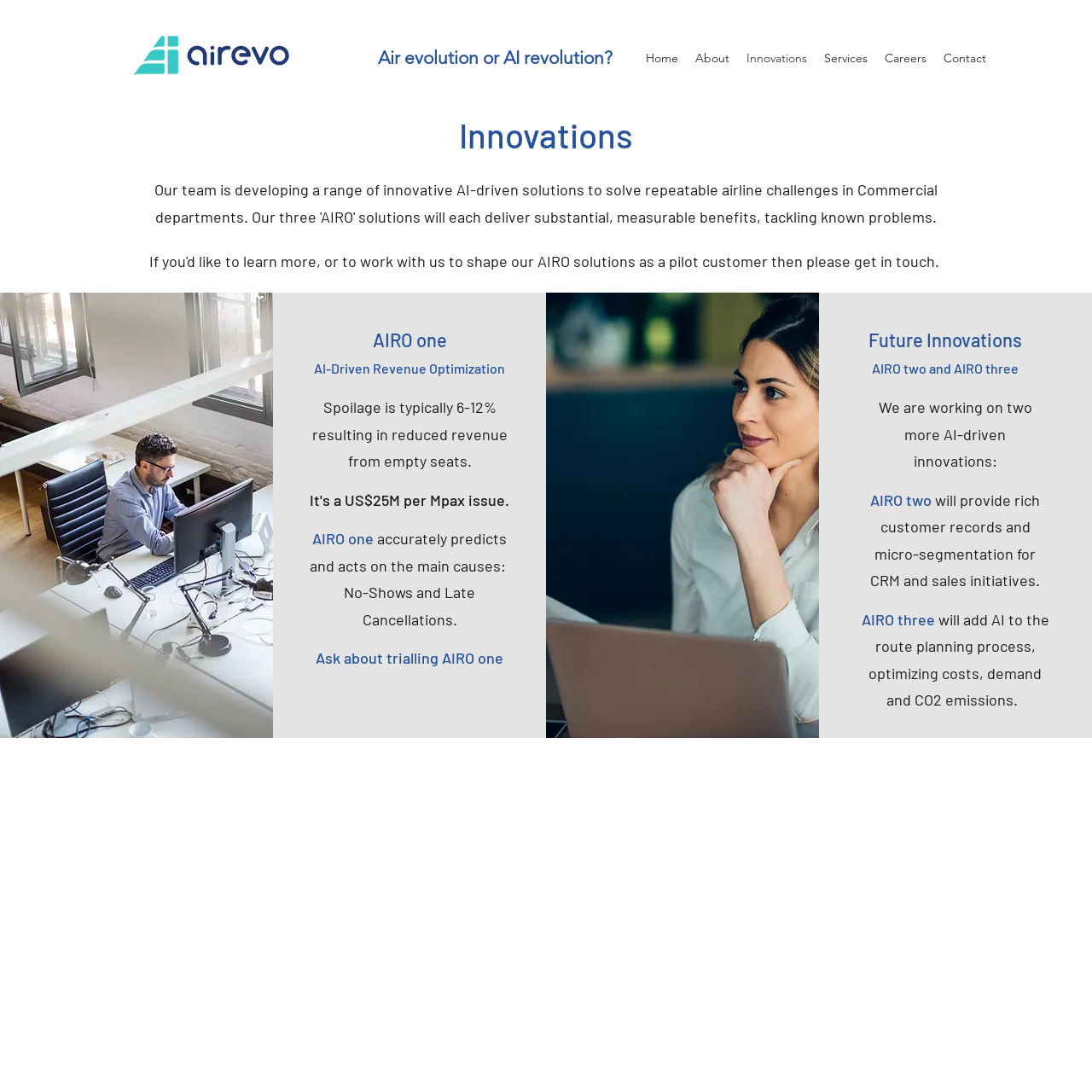Create a detailed narrative of the webpage’s visual and textual elements.

The webpage is about Projects at airevo, a company focused on AI-driven solutions for the airline industry. At the top, there is a navigation menu with links to Home, About, Innovations, Services, Careers, and Contact. Below the navigation menu, there is a logo of airevo on the left and a tagline "Air evolution or AI revolution?" on the right.

The main content of the page is divided into sections. The first section is headed by "Innovations" and describes the company's AI-driven solutions to solve repeatable airline challenges. There is a paragraph of text explaining the solutions, followed by an image of a workspace on the left and a section about AIRO one, an AI-driven revenue optimization solution. This section includes a heading, a paragraph of text, and a call-to-action to ask about trialling AIRO one.

On the right side of the page, there is an image of a business woman with a laptop. Below this image, there is another section headed by "Future Innovations AIRO two and AIRO three", which describes two more AI-driven innovations the company is working on. These sections include headings, paragraphs of text, and brief descriptions of each innovation.

At the bottom of the page, there is a footer section with no visible content. Overall, the page has a clean layout with clear headings and concise text, and it effectively communicates the company's focus on AI-driven solutions for the airline industry.